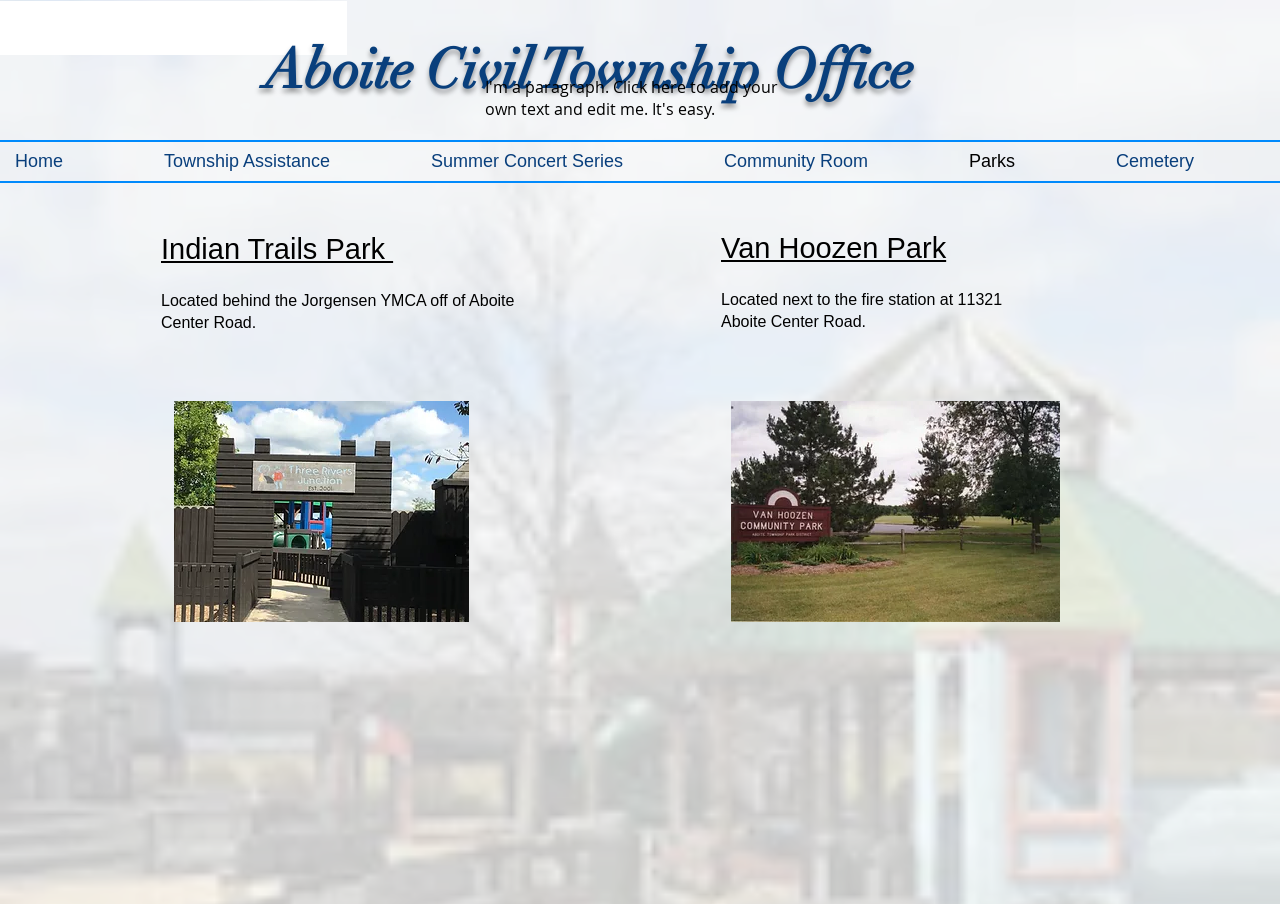Locate the bounding box coordinates of the item that should be clicked to fulfill the instruction: "view Indian Trails Park".

[0.126, 0.253, 0.307, 0.295]